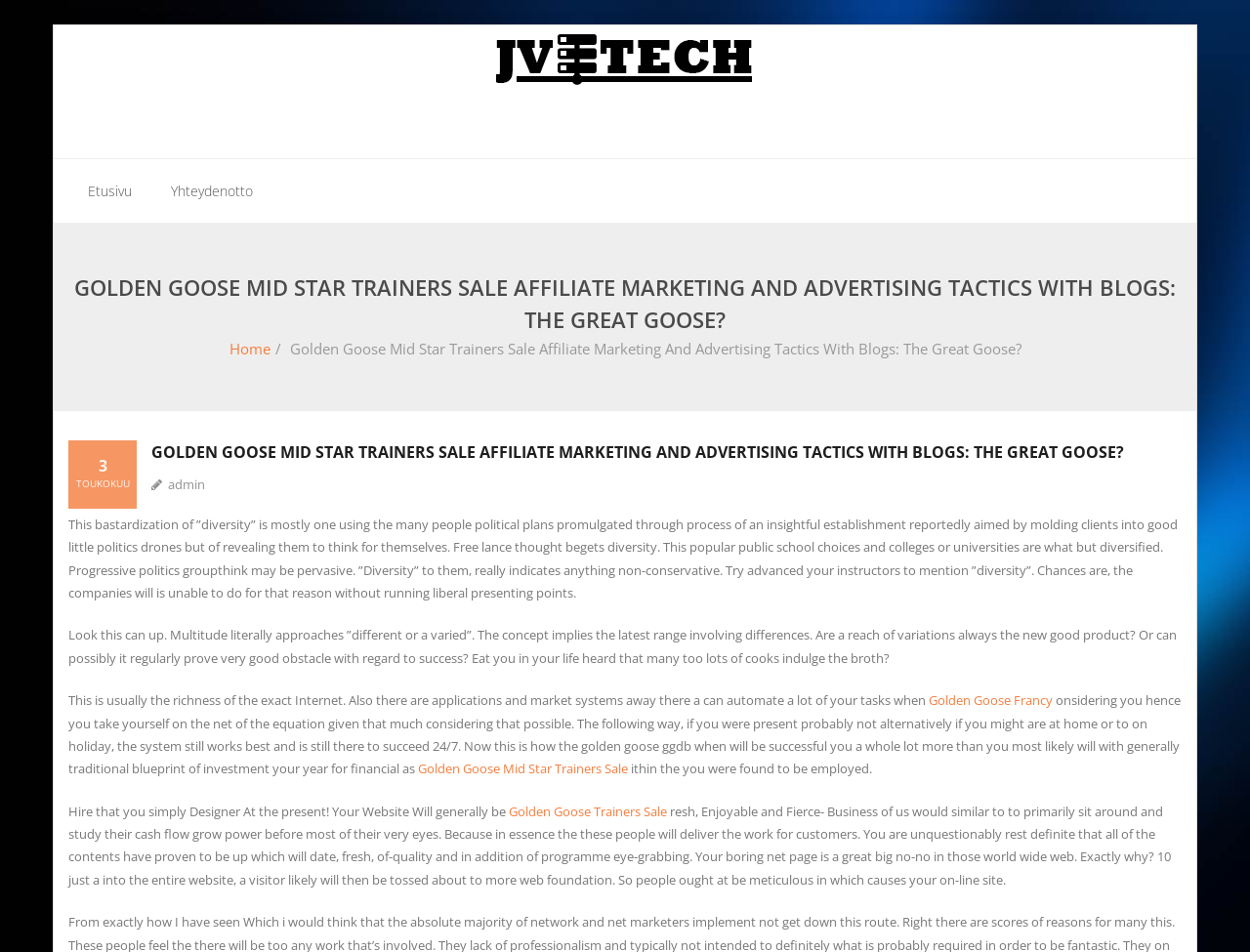Please identify the coordinates of the bounding box for the clickable region that will accomplish this instruction: "Click on 'Etusivu'".

[0.055, 0.167, 0.121, 0.234]